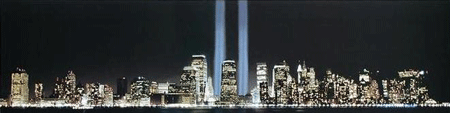What is the location of the illuminated buildings?
Look at the screenshot and provide an in-depth answer.

The illuminated buildings surrounding the beams of light are located in Lower Manhattan, showcasing the vibrant city life that continues to thrive despite the tragic event.